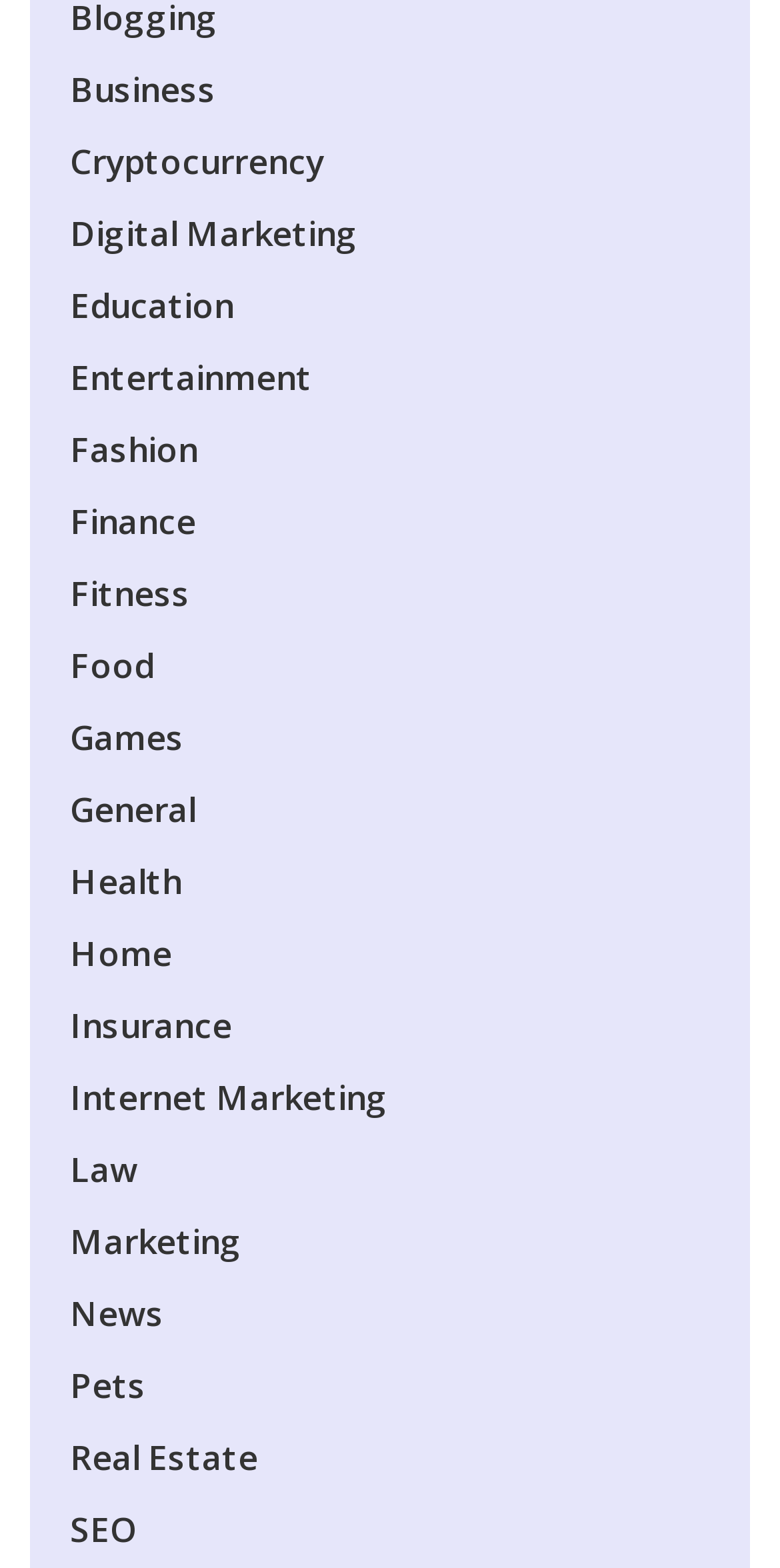Please respond to the question using a single word or phrase:
What is the category located below Education?

Entertainment